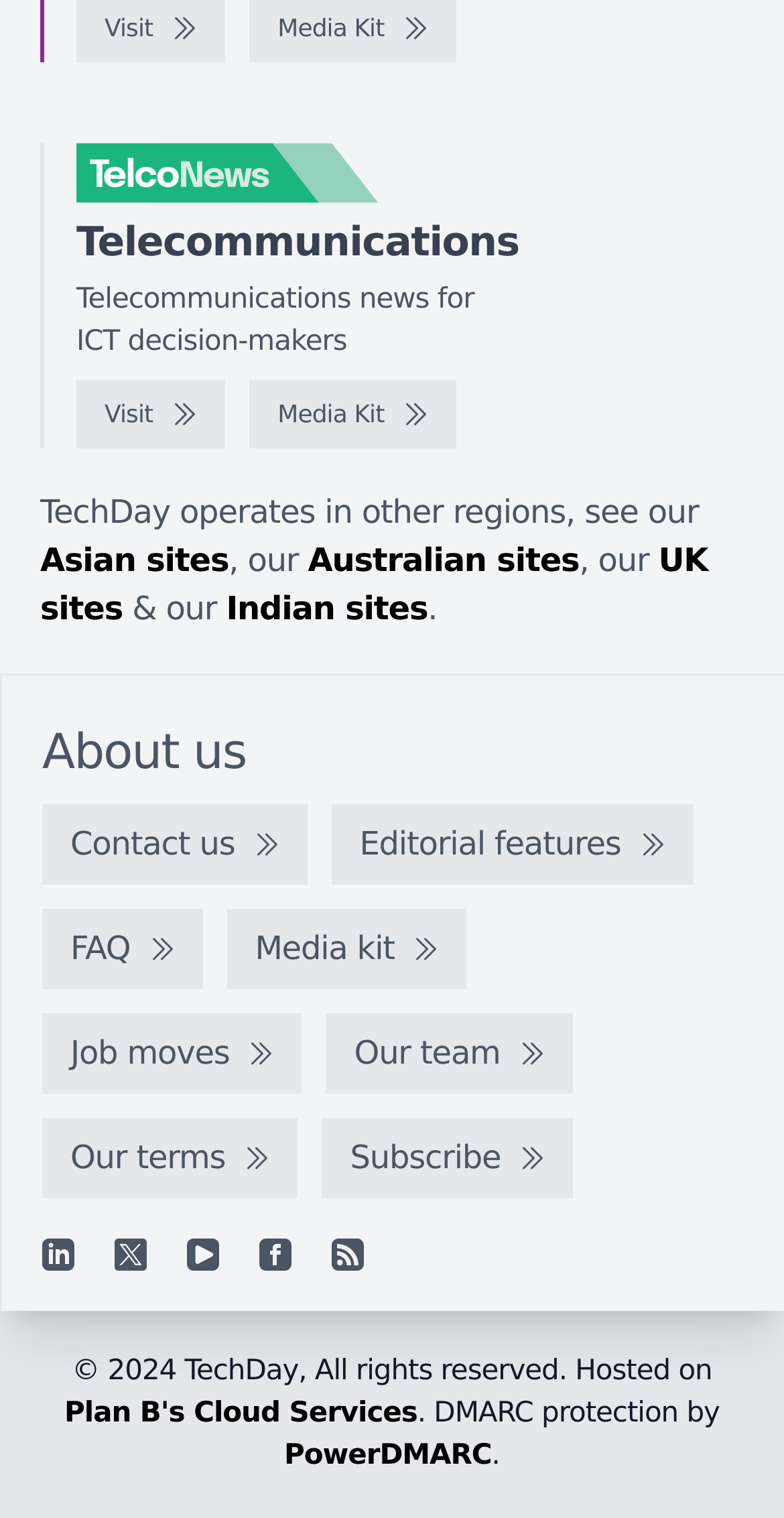Use a single word or phrase to answer the question: What is the year of copyright?

2024